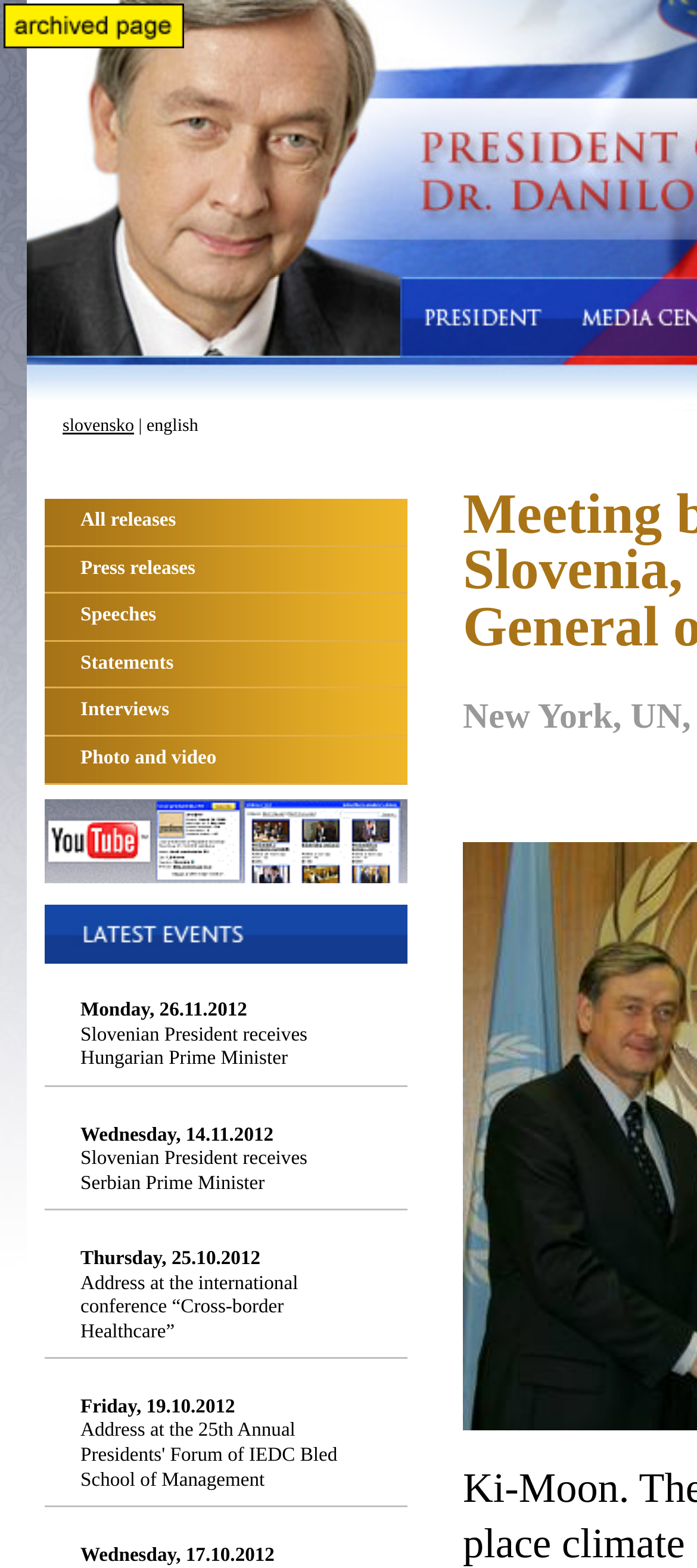Provide a single word or phrase answer to the question: 
What is the topic of the webpage?

President of Slovenia